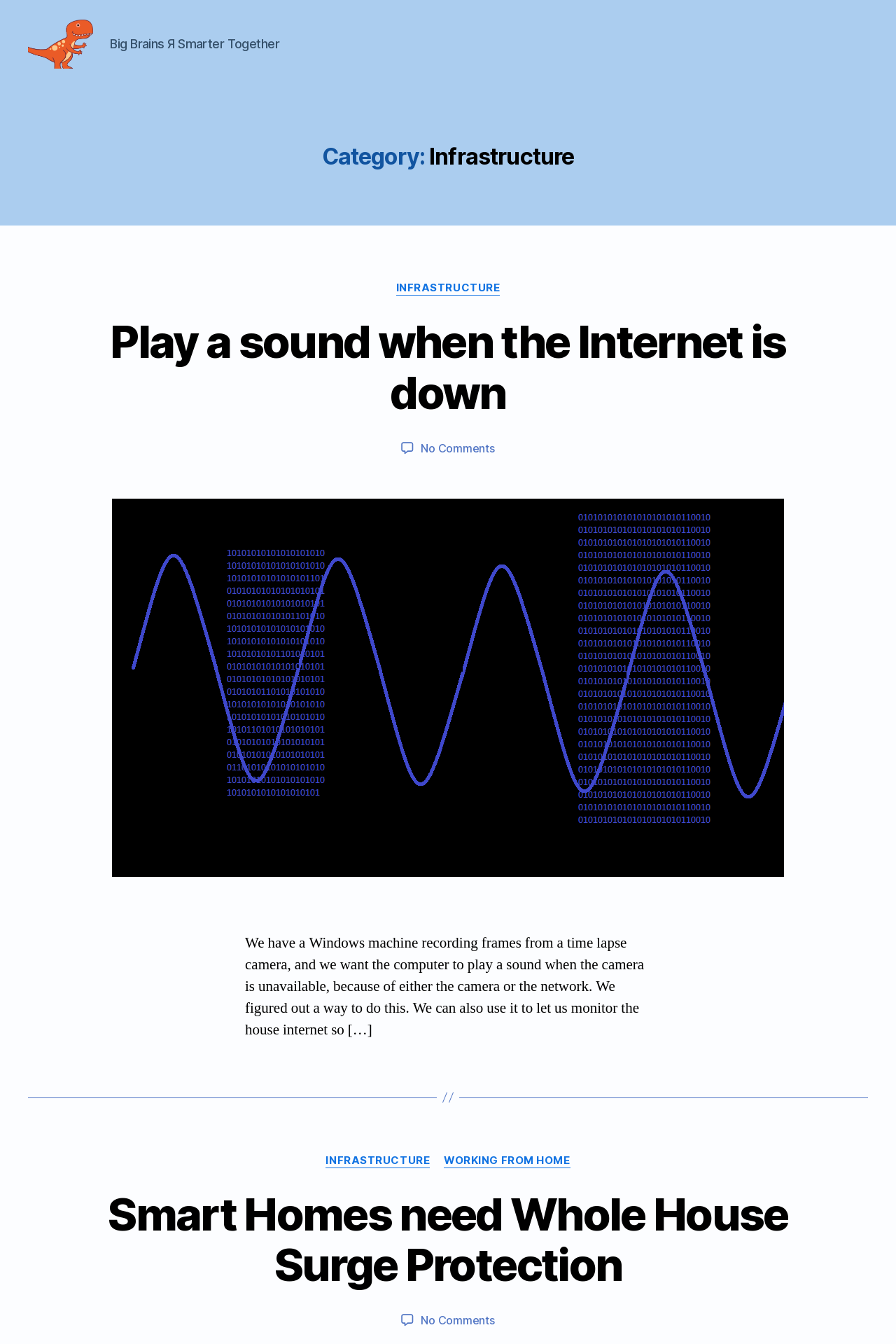Please identify the bounding box coordinates of the element I should click to complete this instruction: 'Visit the 'INFRASTRUCTURE' category'. The coordinates should be given as four float numbers between 0 and 1, like this: [left, top, right, bottom].

[0.442, 0.22, 0.558, 0.23]